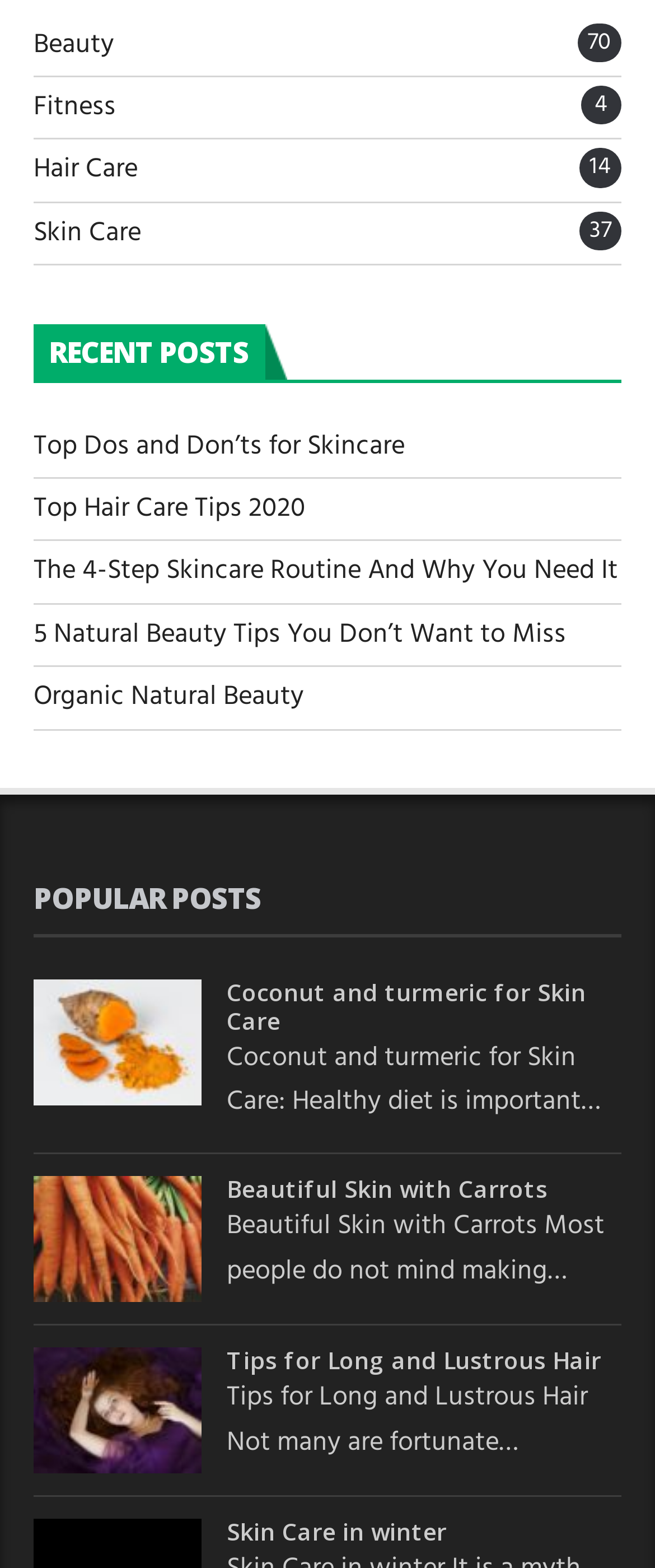Please specify the bounding box coordinates of the area that should be clicked to accomplish the following instruction: "Explore Organic Natural Beauty". The coordinates should consist of four float numbers between 0 and 1, i.e., [left, top, right, bottom].

[0.051, 0.431, 0.464, 0.459]